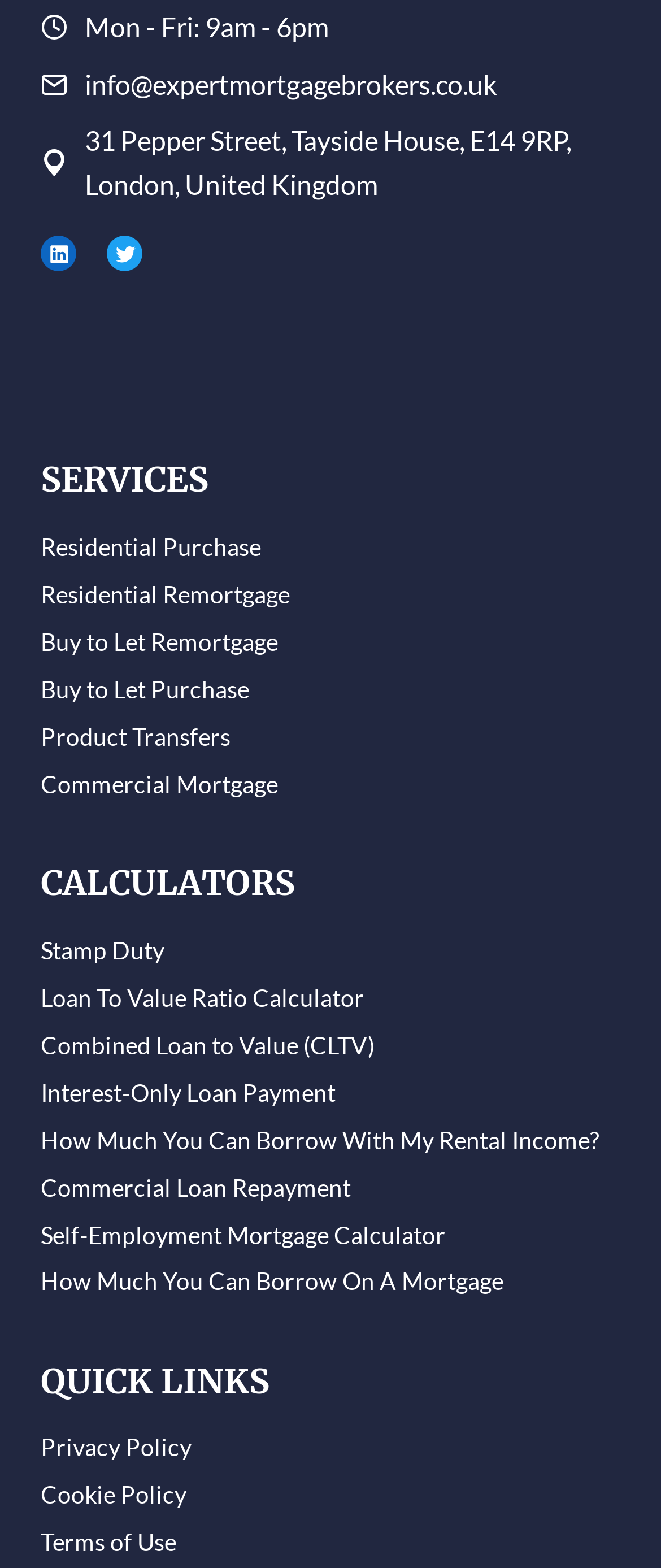What is the 'CALCULATORS' section used for?
Answer the question with a detailed explanation, including all necessary information.

I determined the purpose of the 'CALCULATORS' section by examining the links underneath it, which include 'Stamp Duty', 'Loan To Value Ratio Calculator', and other calculators related to mortgages.